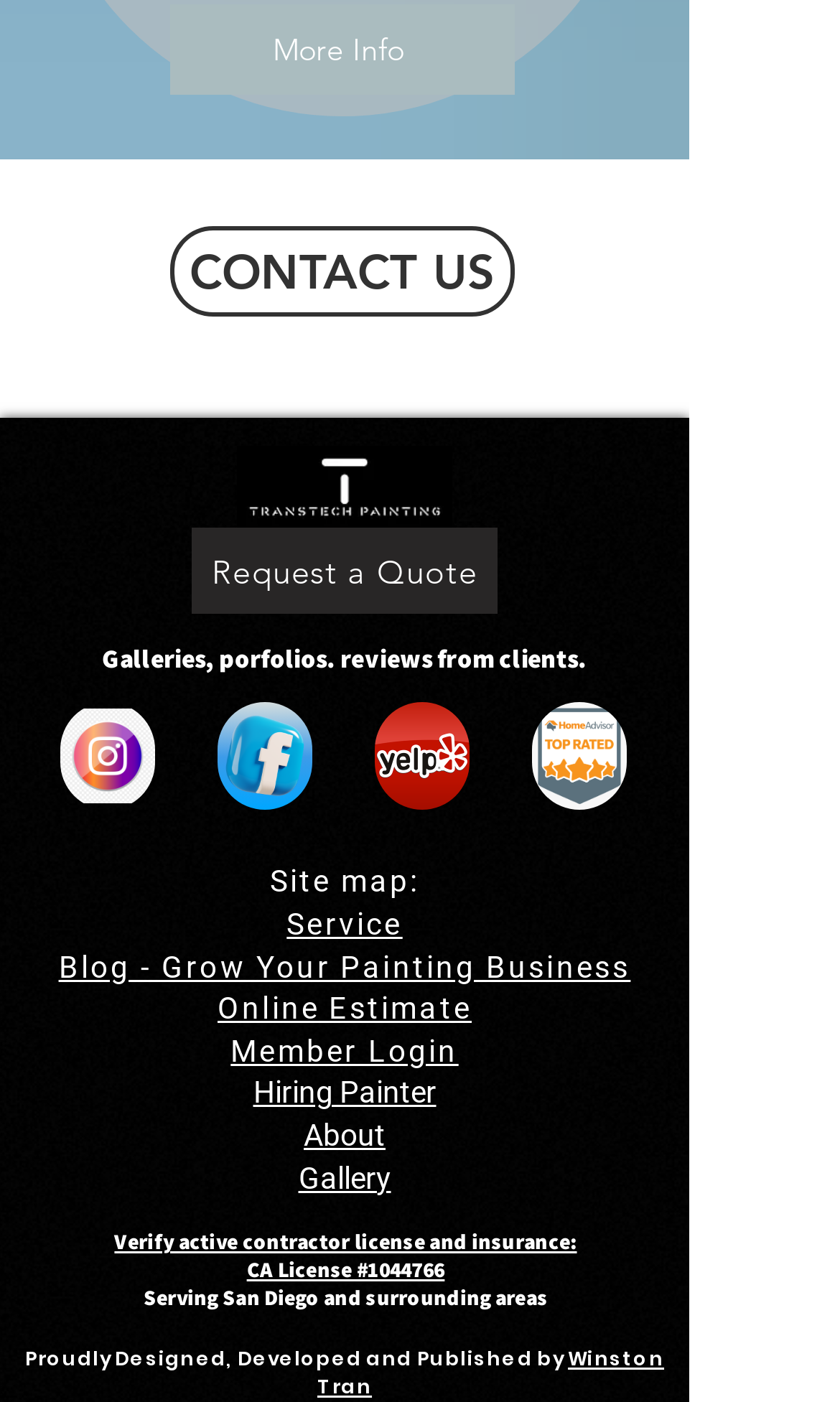Please give a short response to the question using one word or a phrase:
What is the name of the person linked at the bottom?

Winston Tran